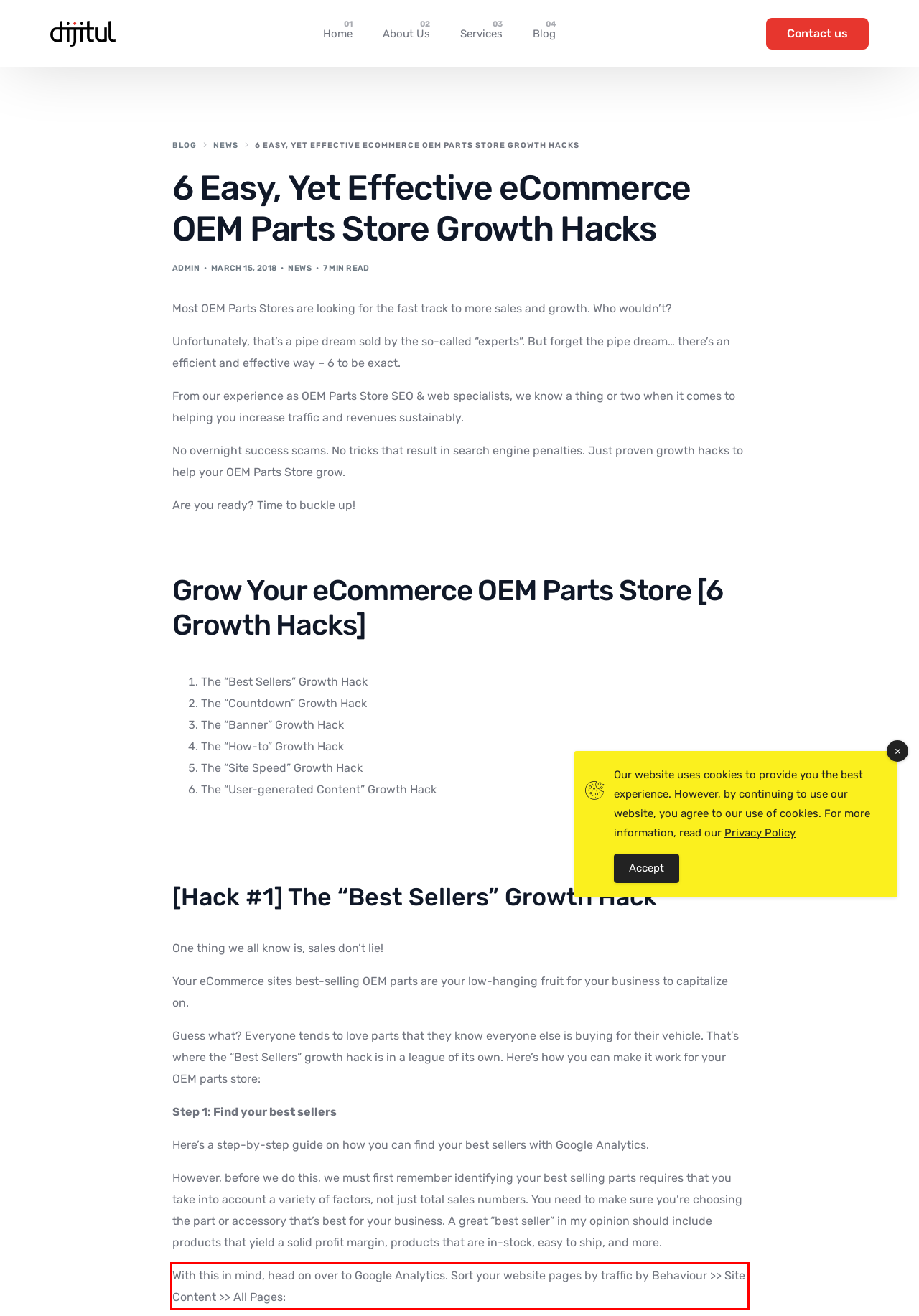Review the webpage screenshot provided, and perform OCR to extract the text from the red bounding box.

With this in mind, head on over to Google Analytics. Sort your website pages by traffic by Behaviour >> Site Content >> All Pages: